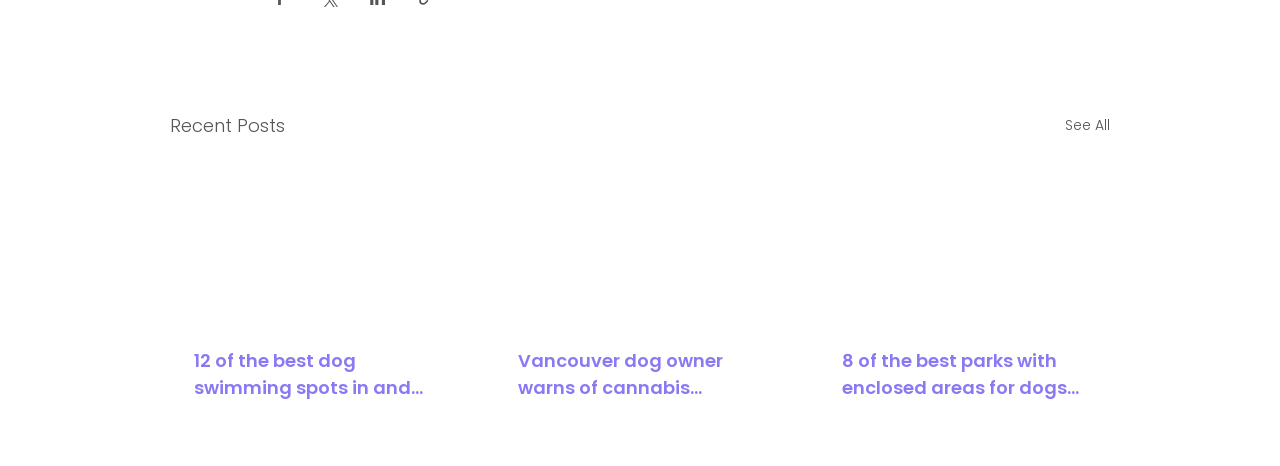How many articles are displayed on the webpage?
Using the image, answer in one word or phrase.

3